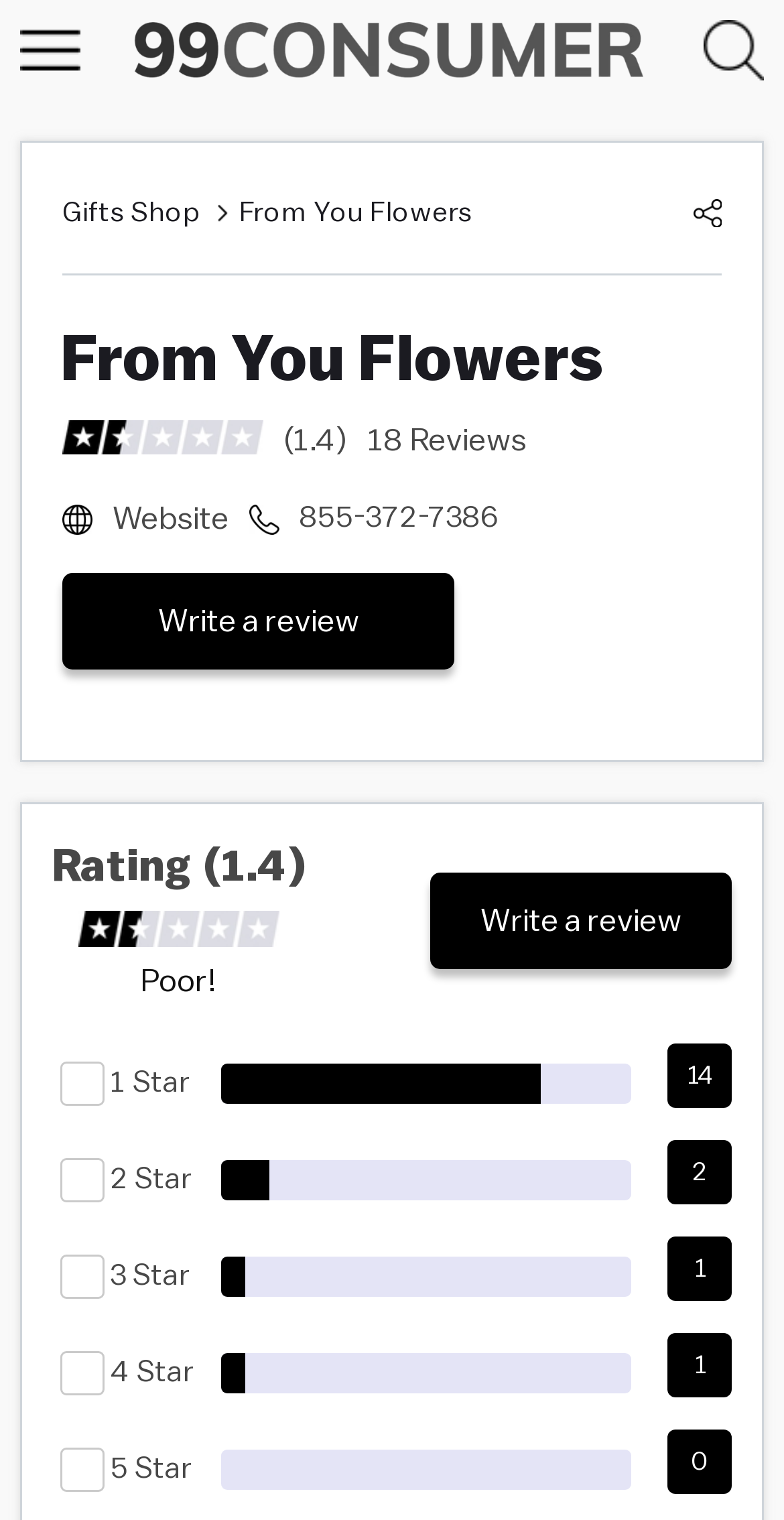From the element description: "855-372-7386", extract the bounding box coordinates of the UI element. The coordinates should be expressed as four float numbers between 0 and 1, in the order [left, top, right, bottom].

[0.318, 0.327, 0.636, 0.356]